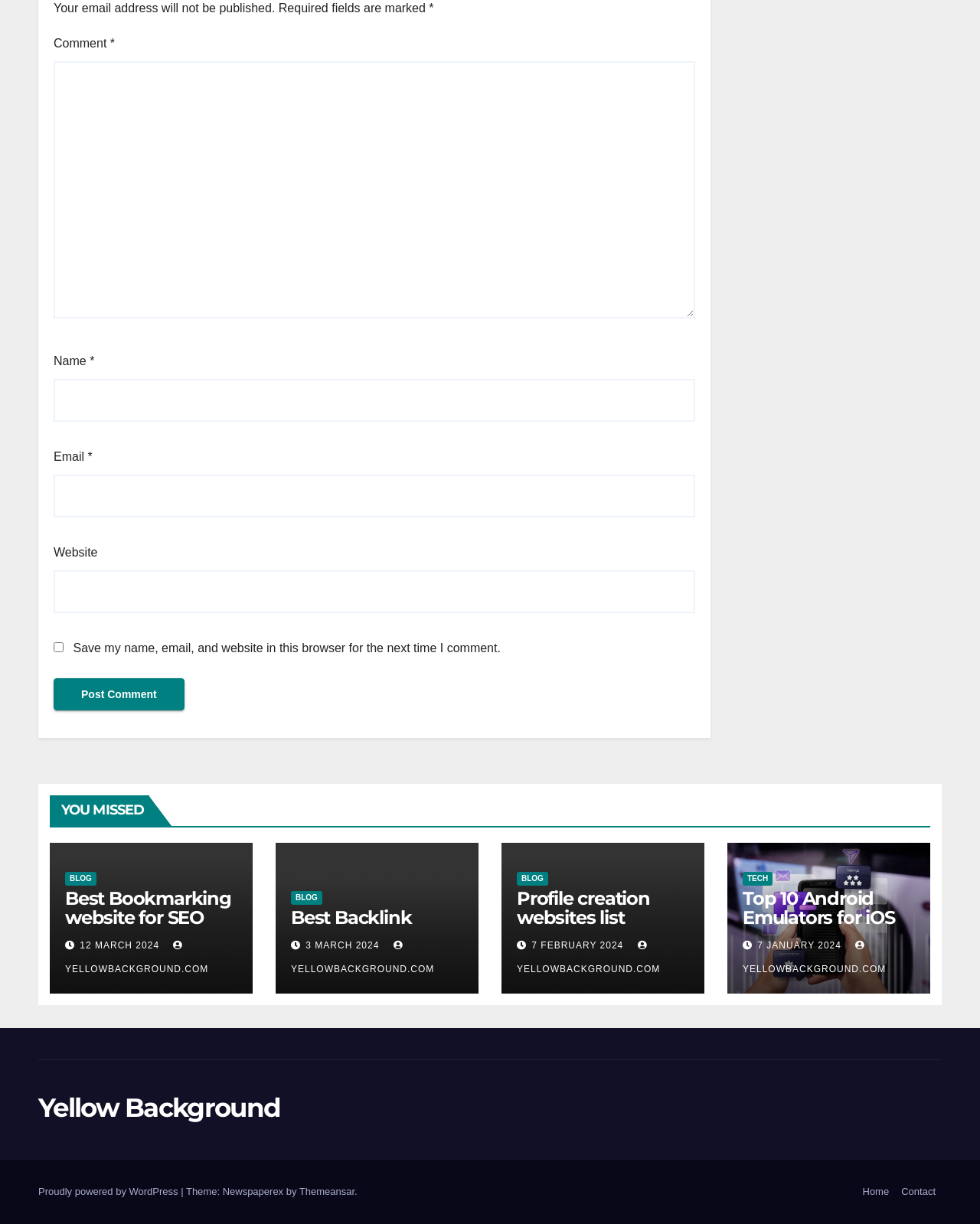Find the bounding box coordinates for the element that must be clicked to complete the instruction: "Enter a comment". The coordinates should be four float numbers between 0 and 1, indicated as [left, top, right, bottom].

[0.055, 0.05, 0.709, 0.26]